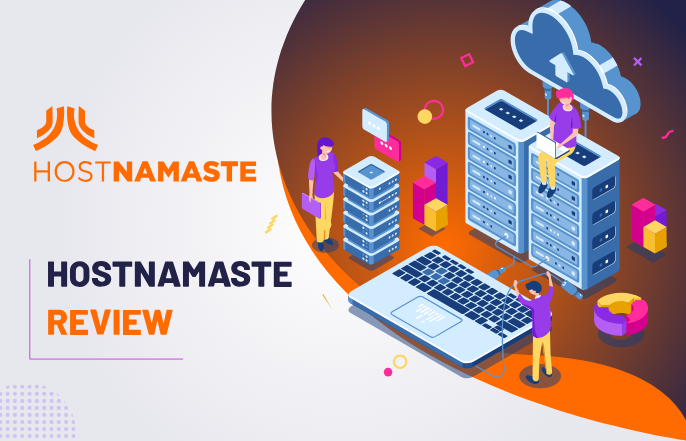Answer the question with a brief word or phrase:
What does the laptop in the image symbolize?

Online presence